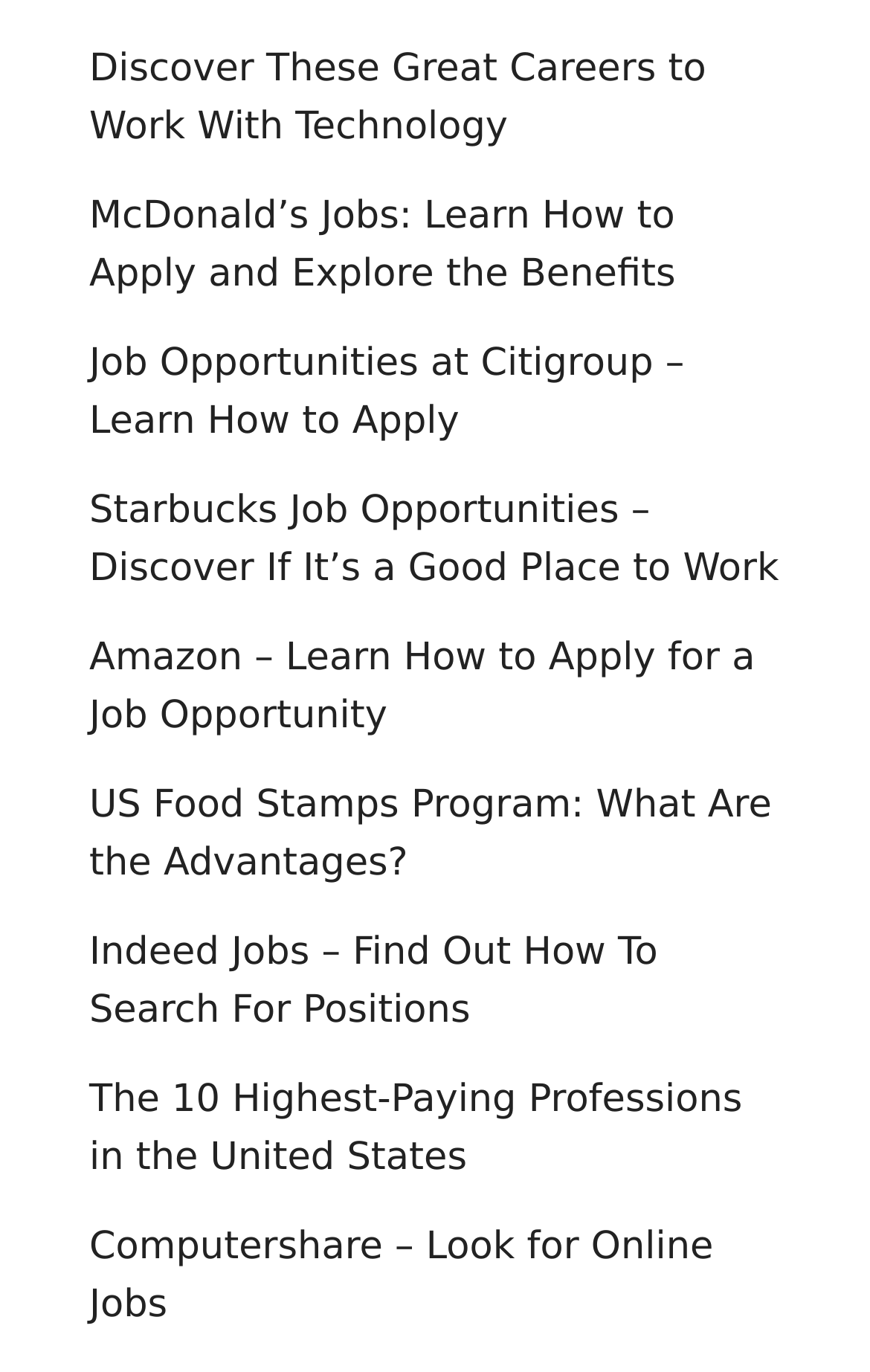Kindly determine the bounding box coordinates for the area that needs to be clicked to execute this instruction: "Discover the highest-paying professions in the US".

[0.103, 0.786, 0.853, 0.86]